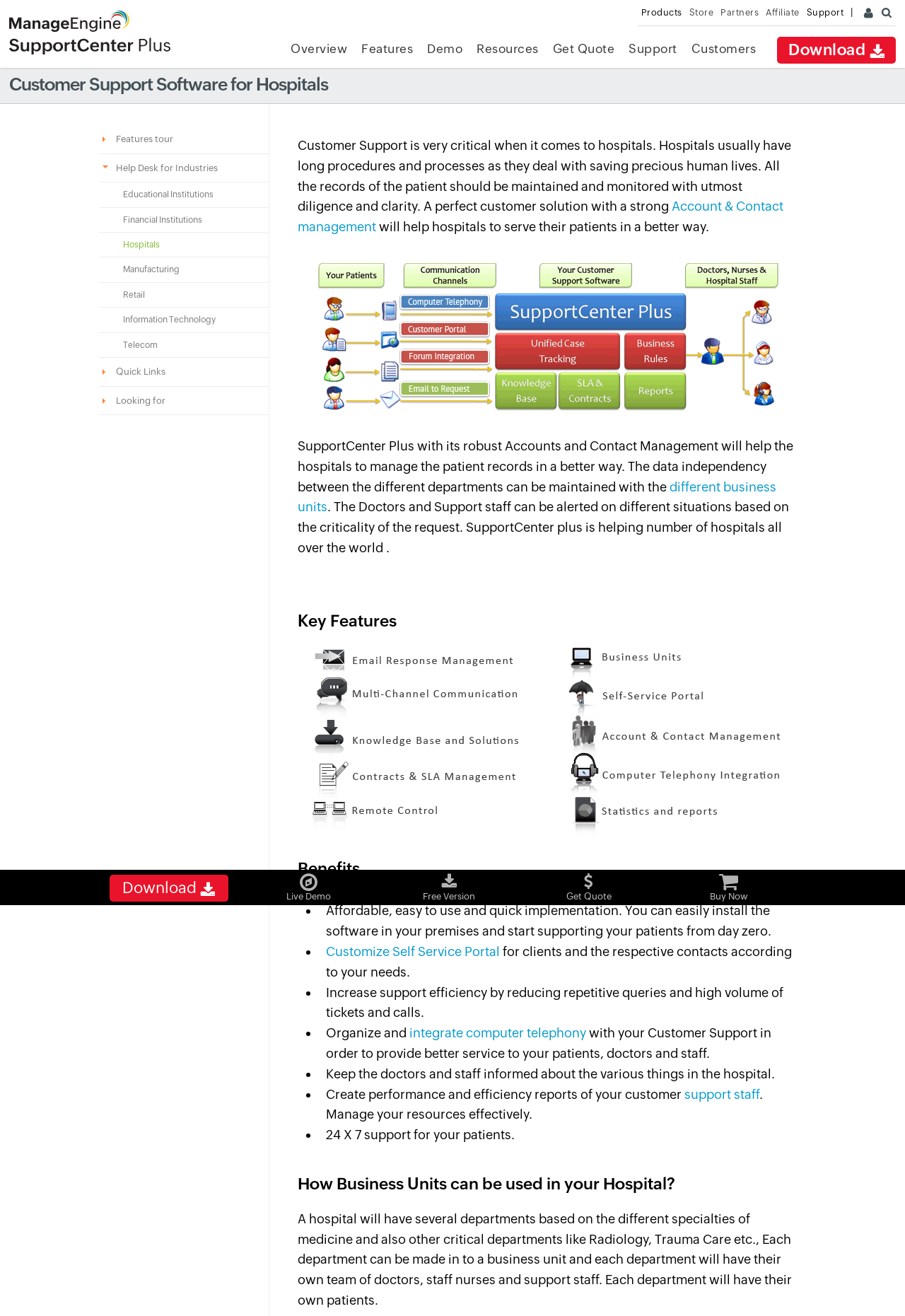Please identify the bounding box coordinates for the region that you need to click to follow this instruction: "Click on the 'Customer Support Software - ManageEngine SupportCenter Plus' link".

[0.01, 0.025, 0.188, 0.045]